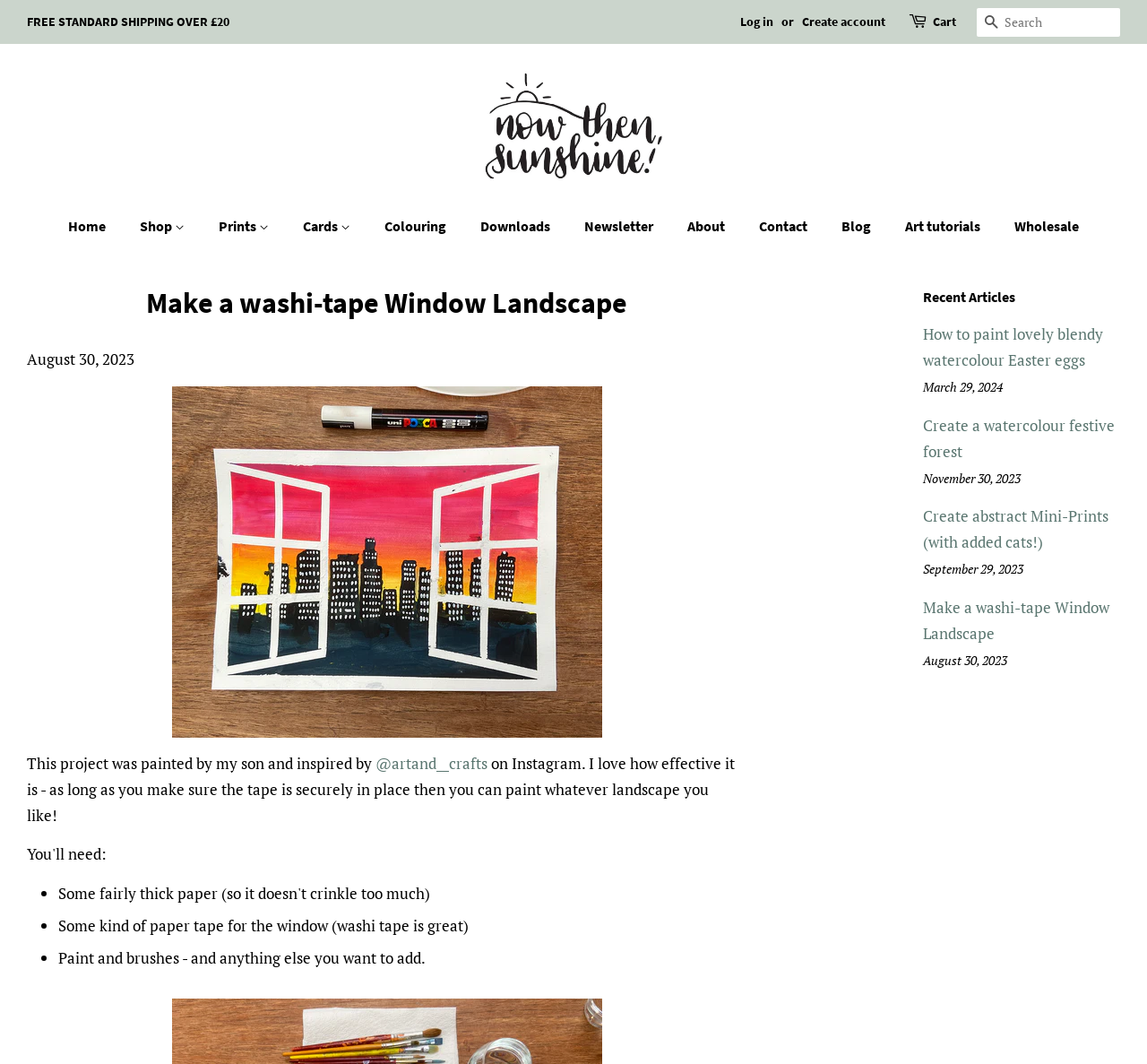Determine the bounding box coordinates for the element that should be clicked to follow this instruction: "Go to Home". The coordinates should be given as four float numbers between 0 and 1, in the format [left, top, right, bottom].

[0.059, 0.196, 0.108, 0.23]